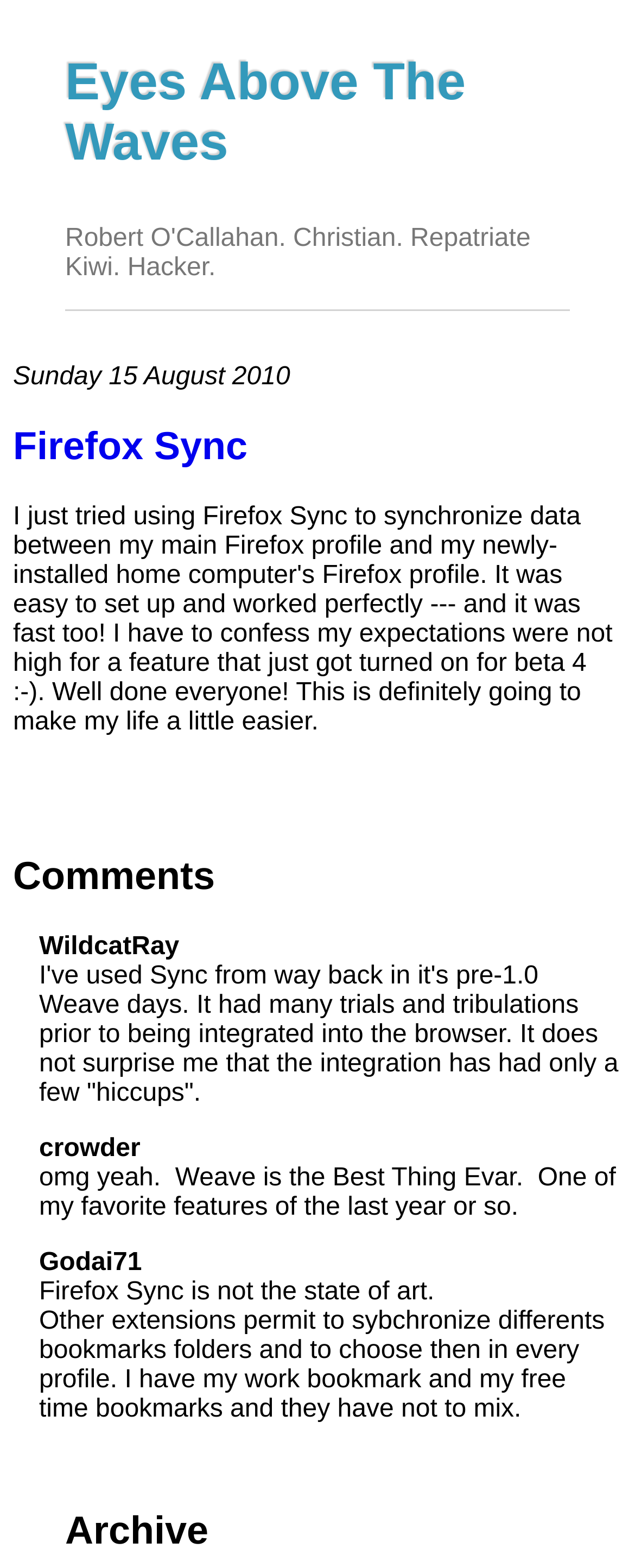What is the tone of the comments on the webpage?
Using the image, provide a concise answer in one word or a short phrase.

Mixed